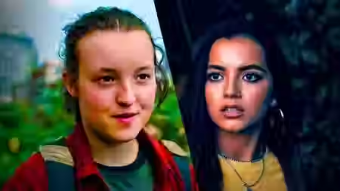What is the color of the girl's shirt?
Carefully examine the image and provide a detailed answer to the question.

The caption describes the girl on the left as wearing a 'red plaid shirt', which indicates the color of her shirt.